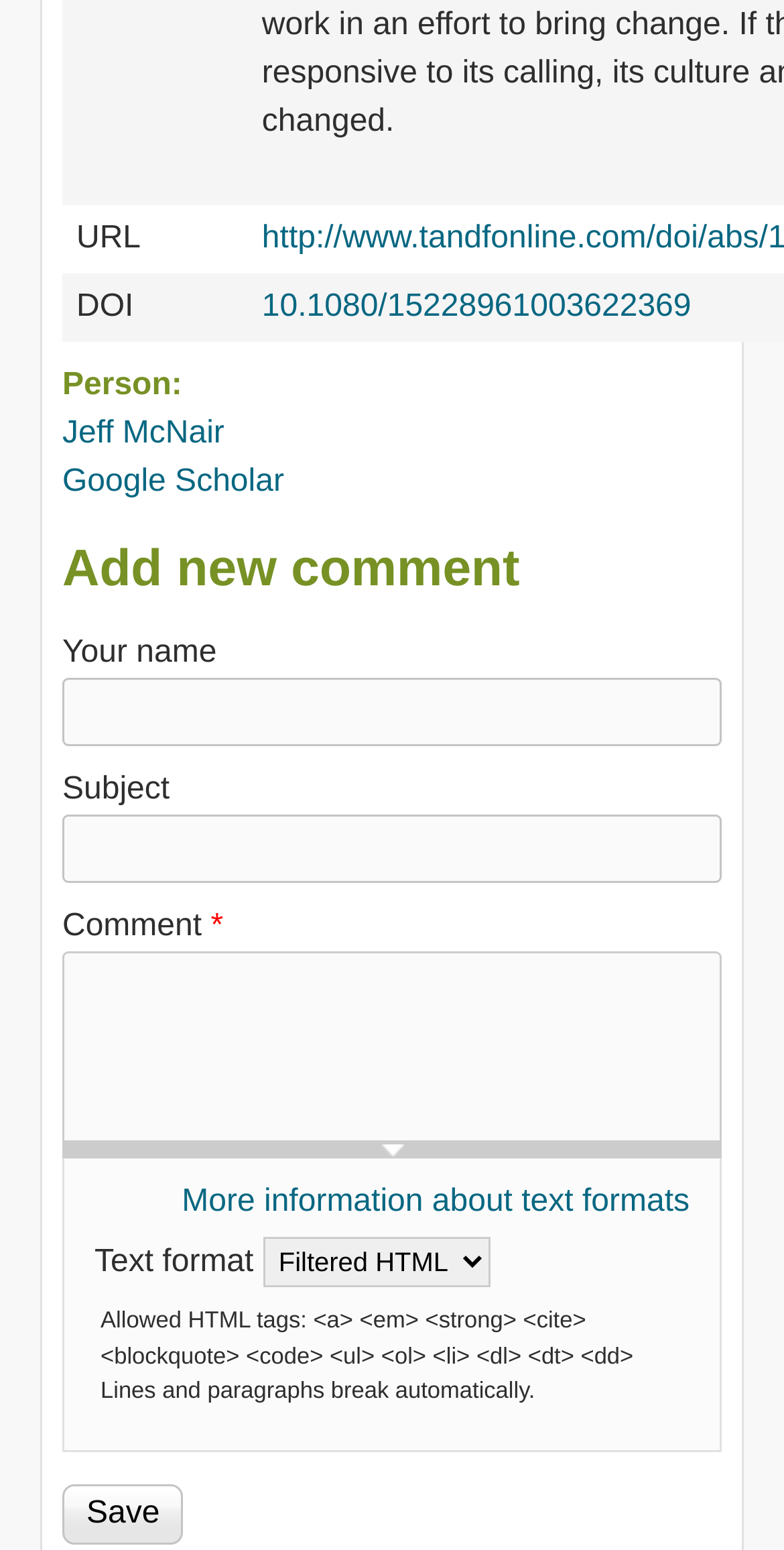Can you find the bounding box coordinates for the element that needs to be clicked to execute this instruction: "Click to save"? The coordinates should be given as four float numbers between 0 and 1, i.e., [left, top, right, bottom].

[0.079, 0.958, 0.235, 0.997]